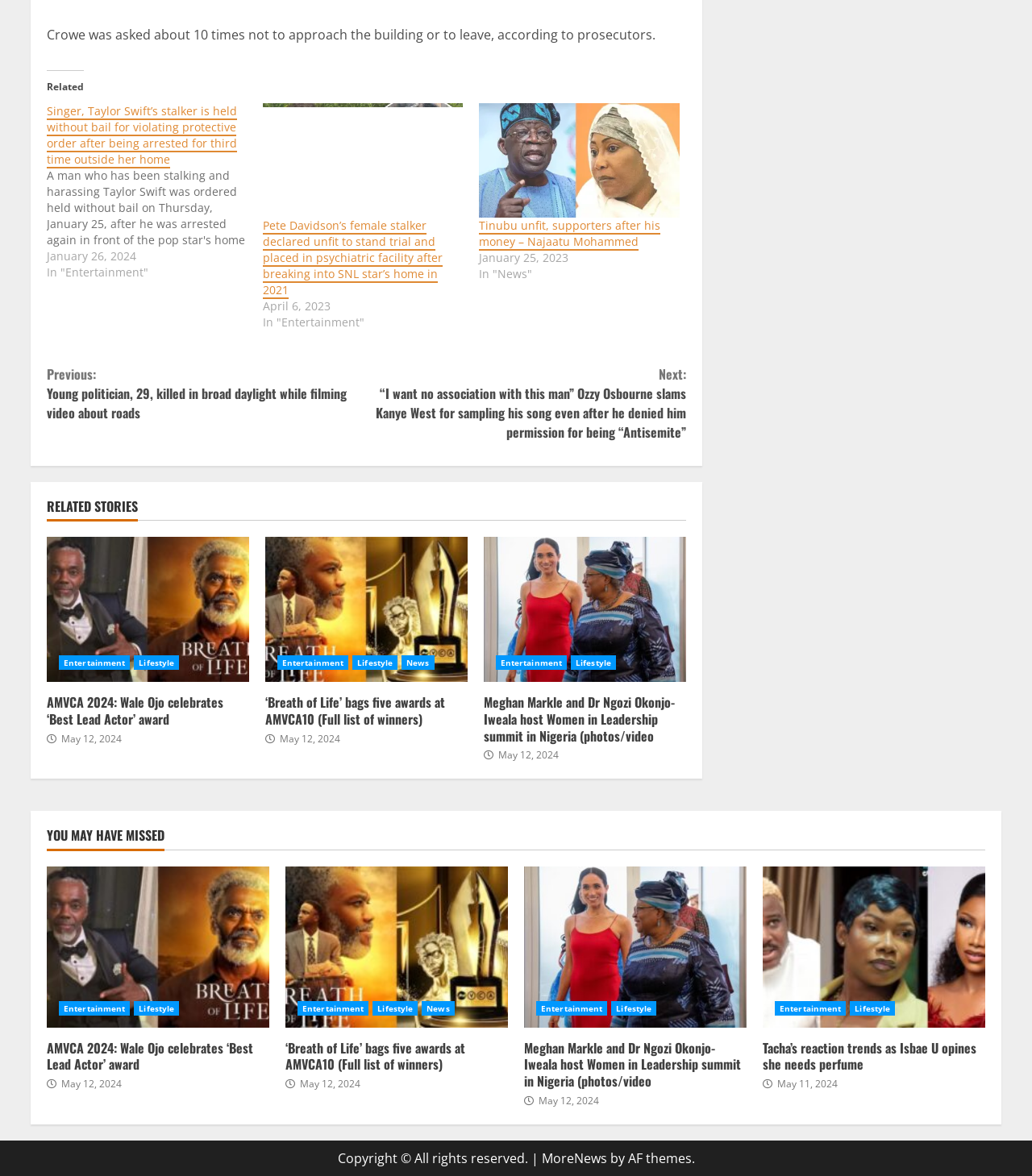With reference to the image, please provide a detailed answer to the following question: What is the category of the article 'Tinubu unfit, supporters after his money – Najaatu Mohammed'?

The article 'Tinubu unfit, supporters after his money – Najaatu Mohammed' is categorized under the 'News' section, as indicated by the link 'News' next to the article's title.